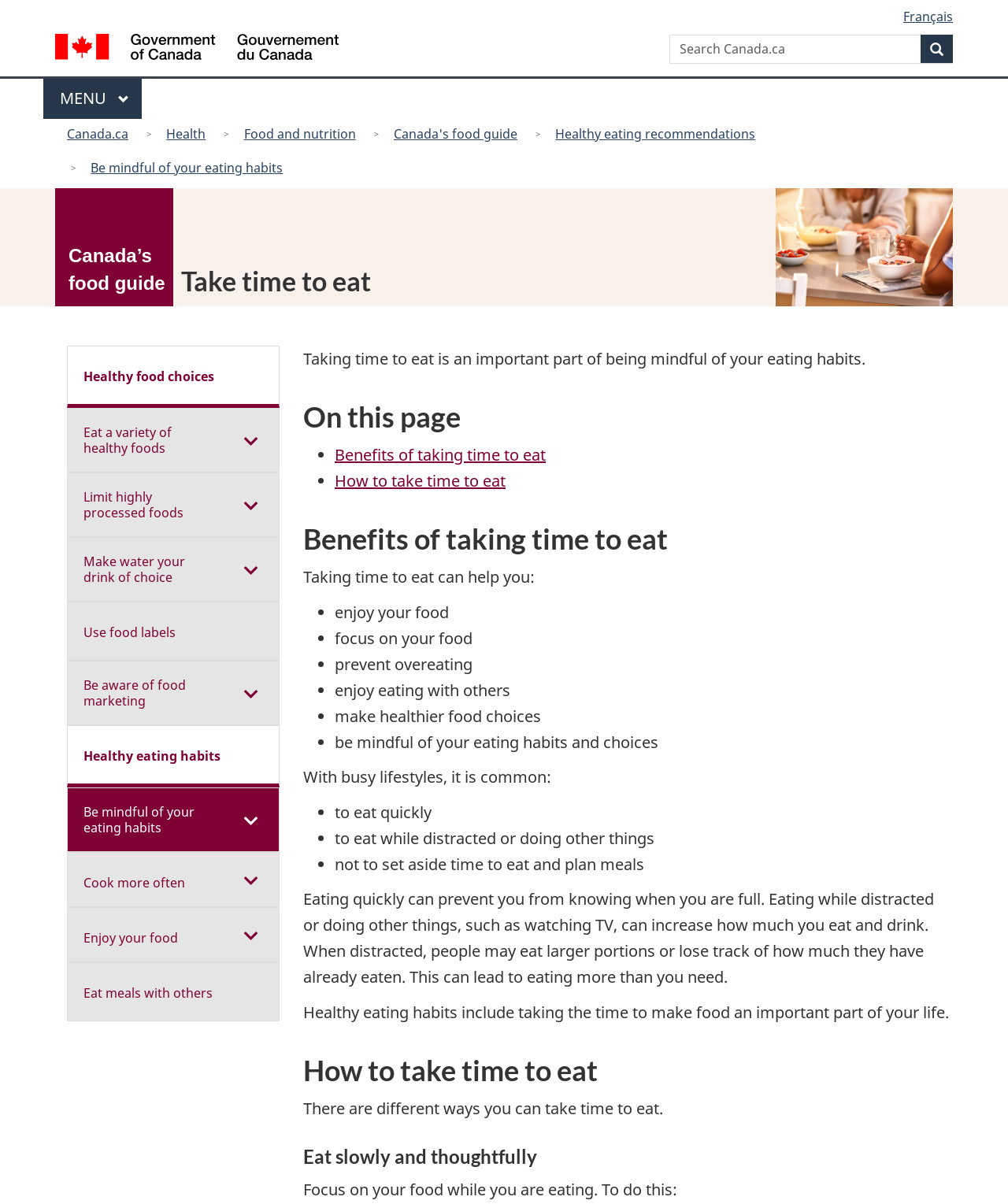Can you give a comprehensive explanation to the question given the content of the image?
How many headings are there on this webpage?

By analyzing the webpage structure, I found that there are 7 headings, including 'Take time to eat', 'On this page', 'Benefits of taking time to eat', 'How to take time to eat', 'Eat slowly and thoughtfully', 'Section Menu', and 'You are here'.